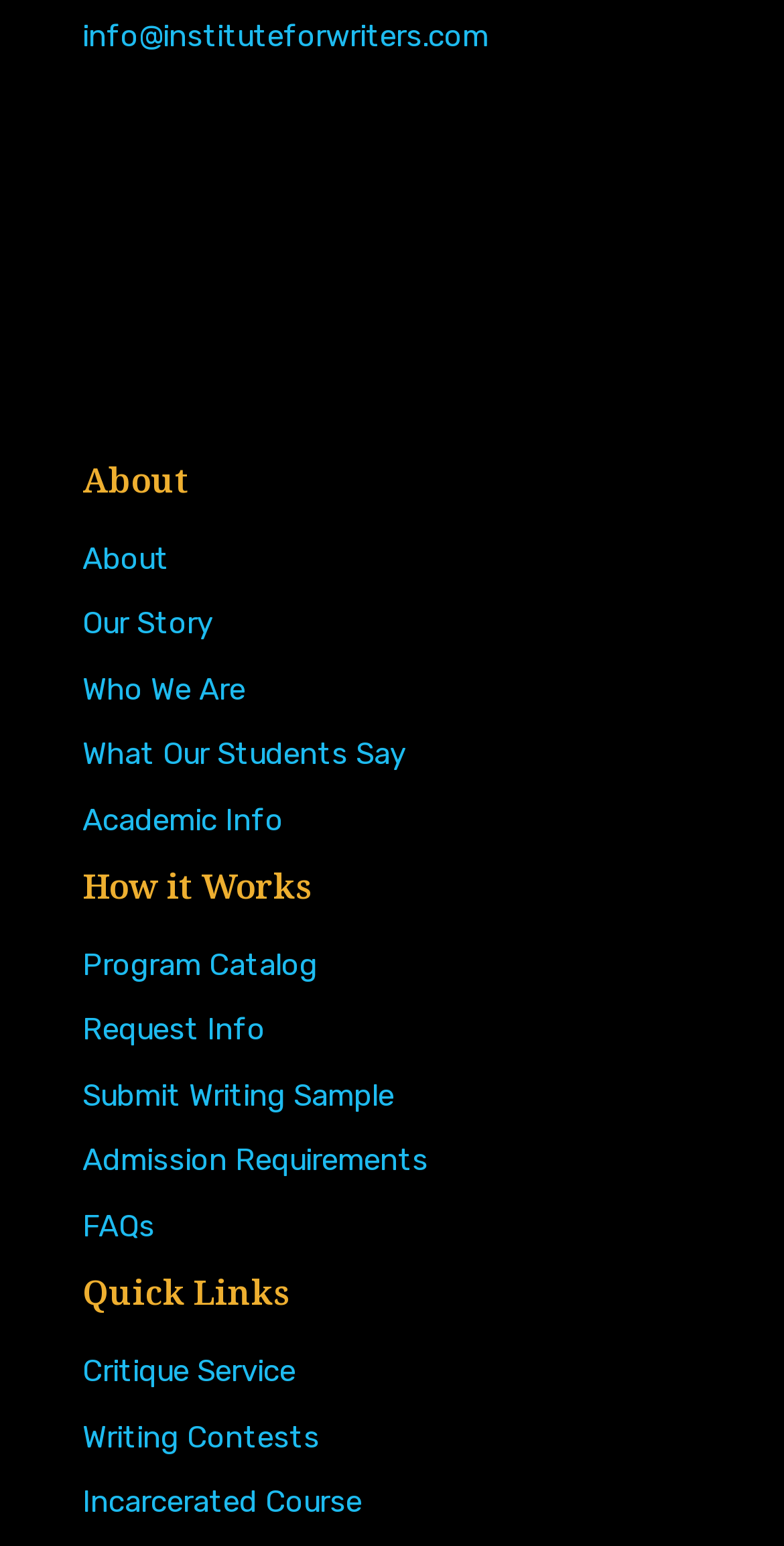Predict the bounding box for the UI component with the following description: "FAQs".

[0.105, 0.781, 0.208, 0.805]